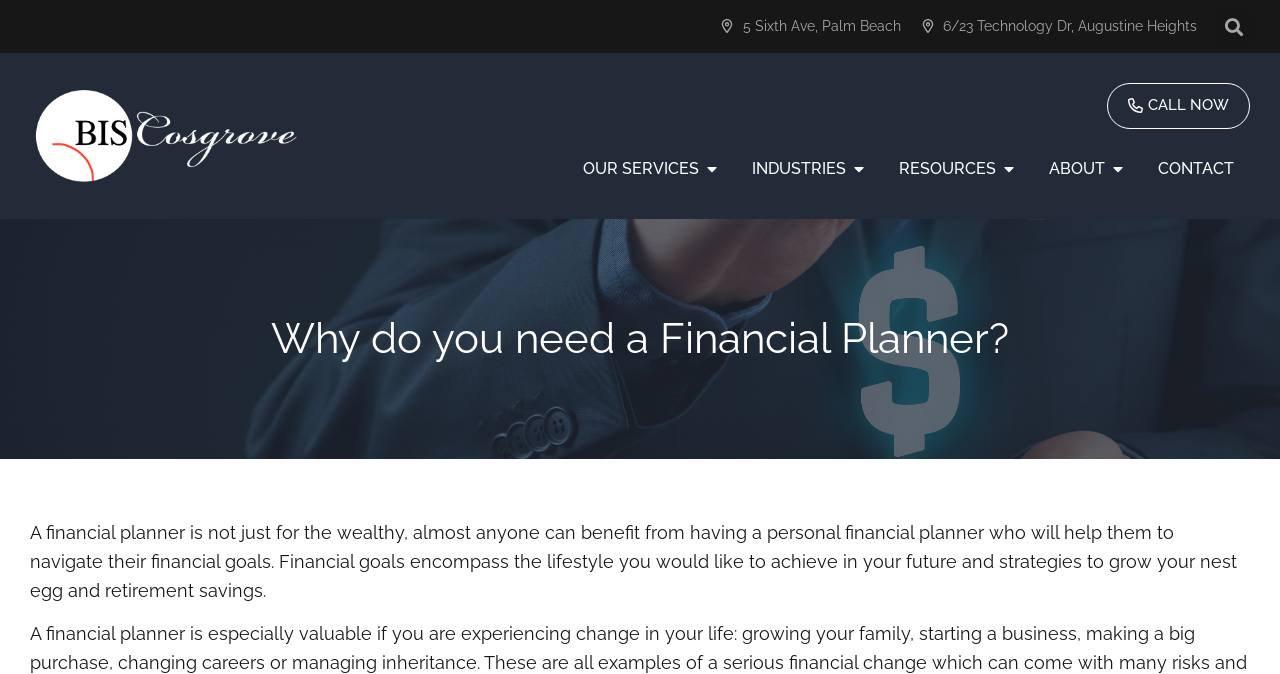Please identify the bounding box coordinates of the element's region that I should click in order to complete the following instruction: "Search for a location". The bounding box coordinates consist of four float numbers between 0 and 1, i.e., [left, top, right, bottom].

[0.951, 0.015, 0.977, 0.064]